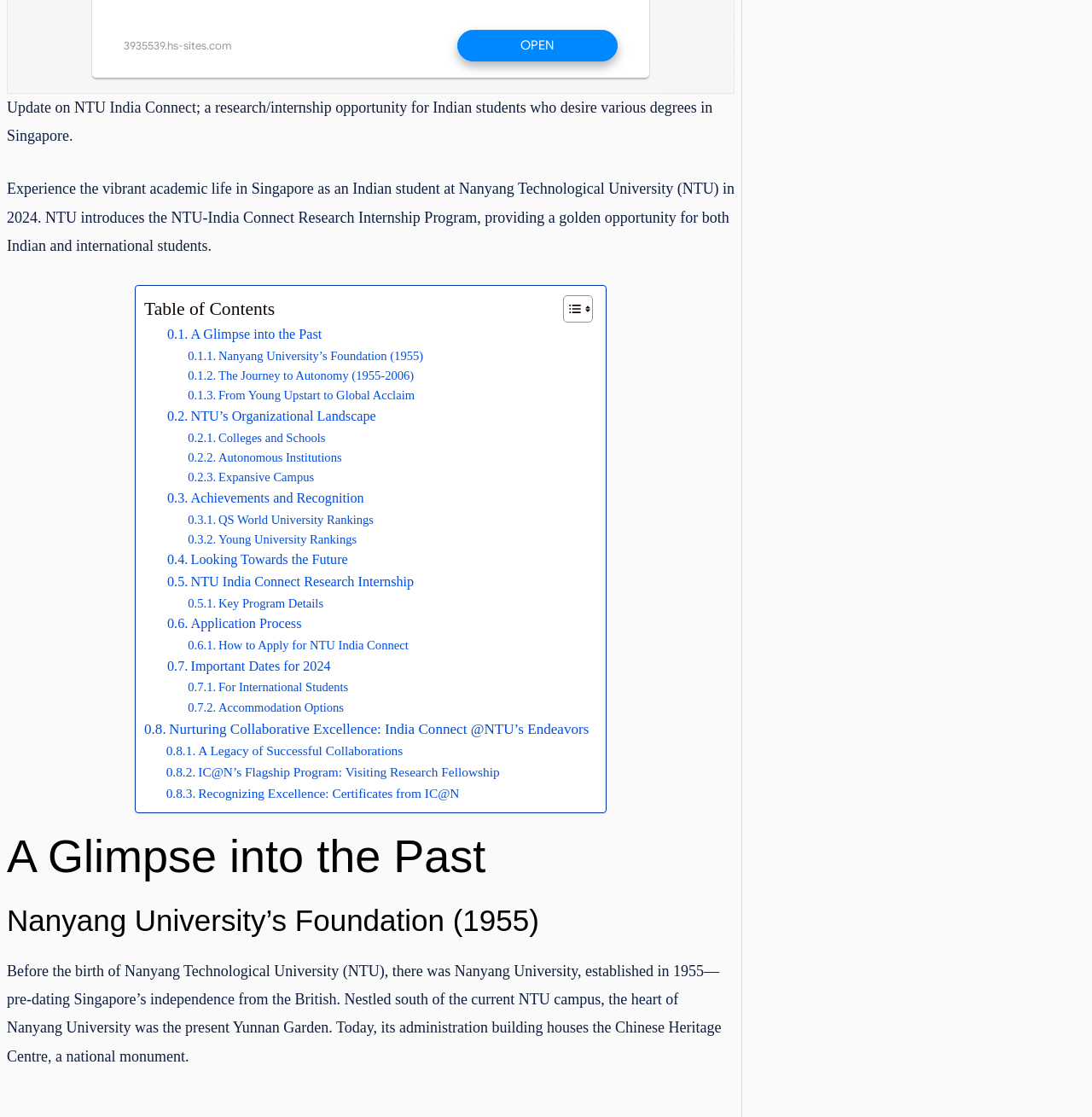Use a single word or phrase to answer the question: 
What is the current use of Nanyang University's administration building?

Chinese Heritage Centre